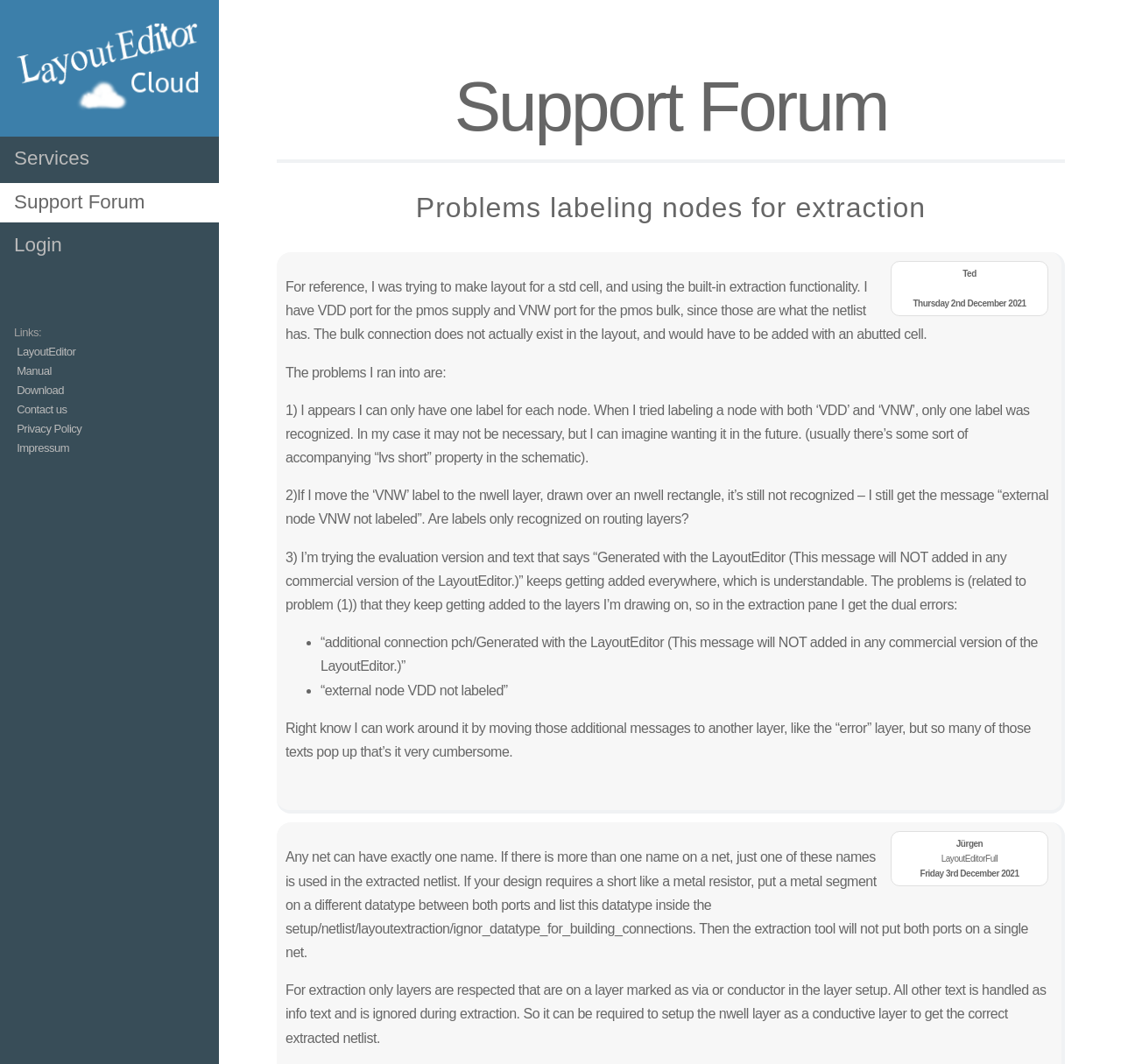Locate the bounding box coordinates of the clickable area needed to fulfill the instruction: "Login to the system".

[0.0, 0.213, 0.195, 0.249]